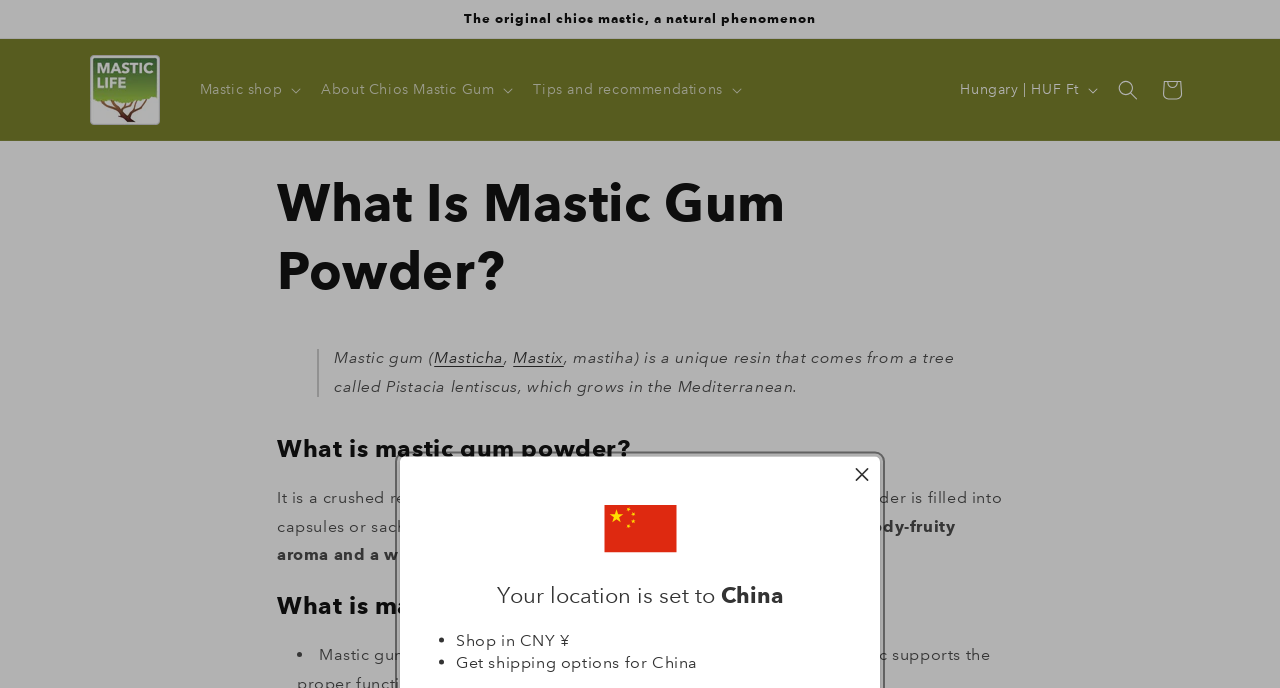Please identify the bounding box coordinates of the element's region that needs to be clicked to fulfill the following instruction: "search for a product". The bounding box coordinates should consist of four float numbers between 0 and 1, i.e., [left, top, right, bottom].

None